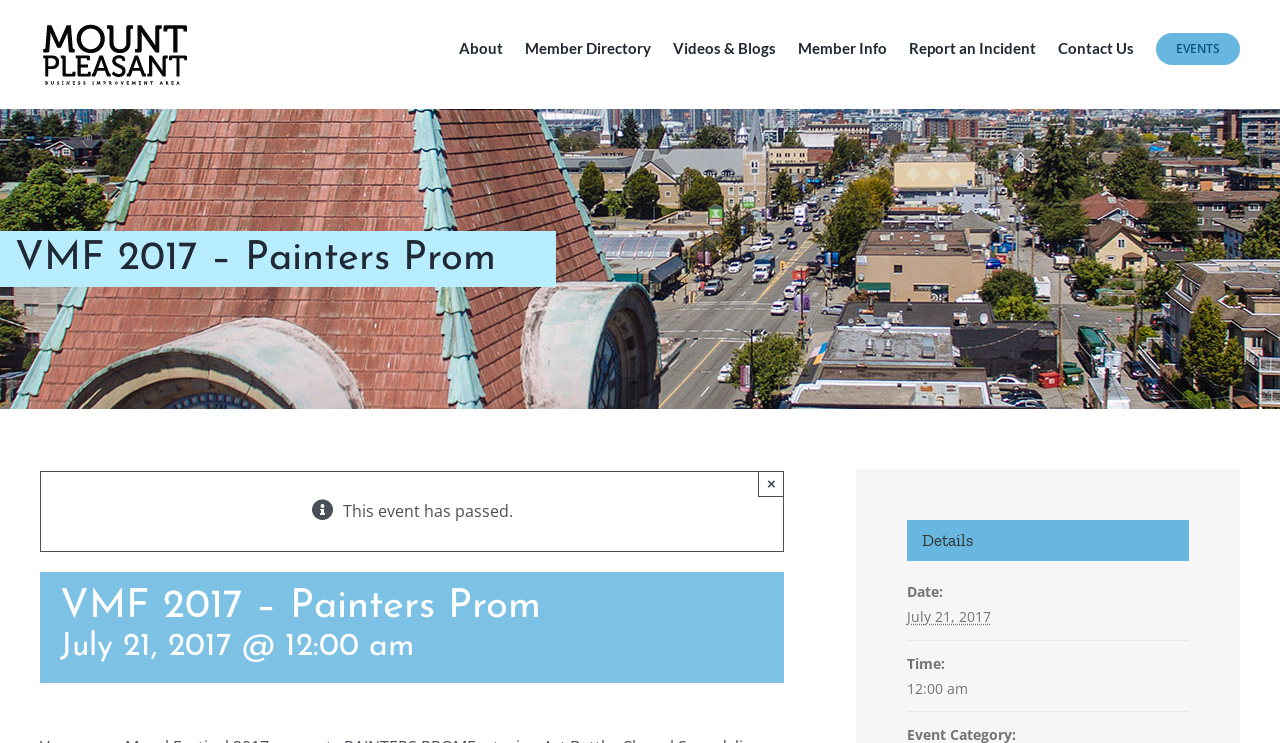Please determine the bounding box coordinates of the section I need to click to accomplish this instruction: "Close the alert message".

[0.592, 0.634, 0.612, 0.669]